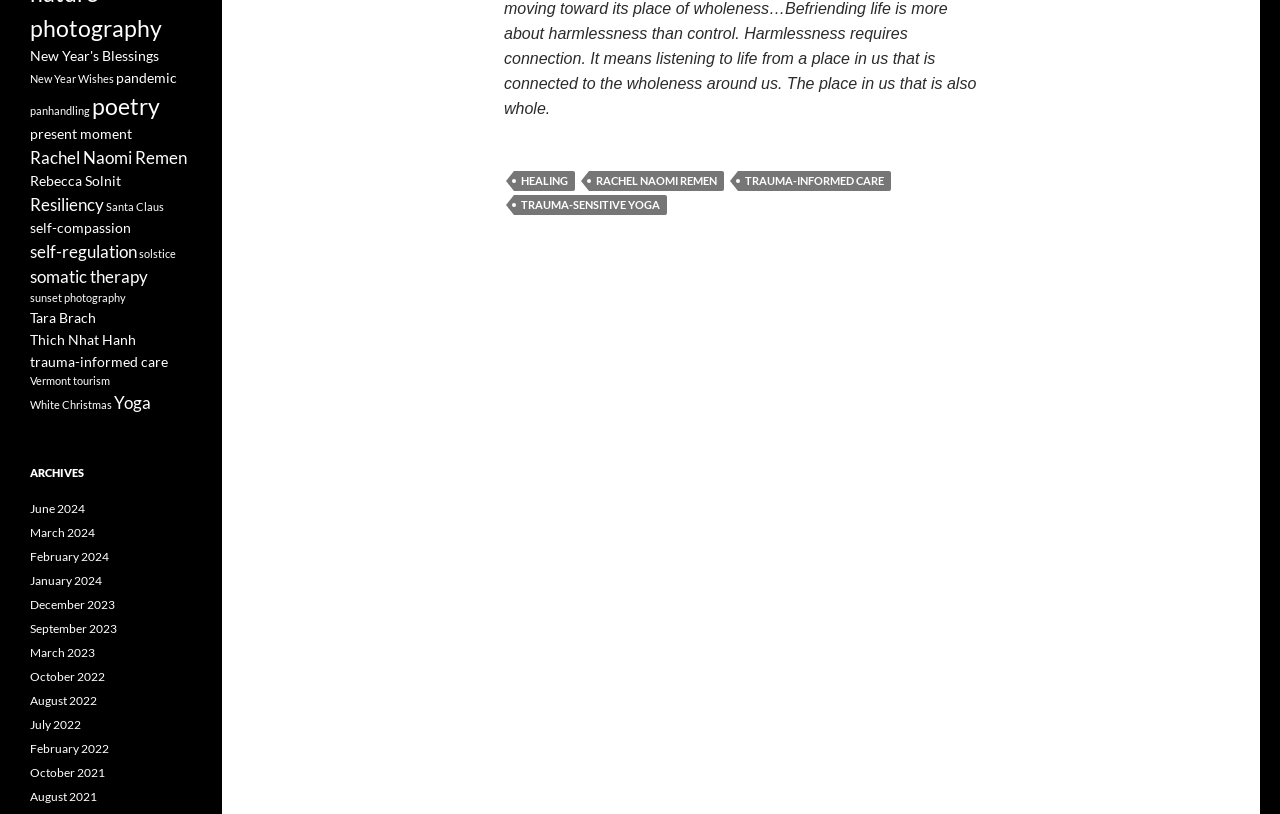What is the earliest month listed in the archives section?
Using the image, give a concise answer in the form of a single word or short phrase.

October 2021